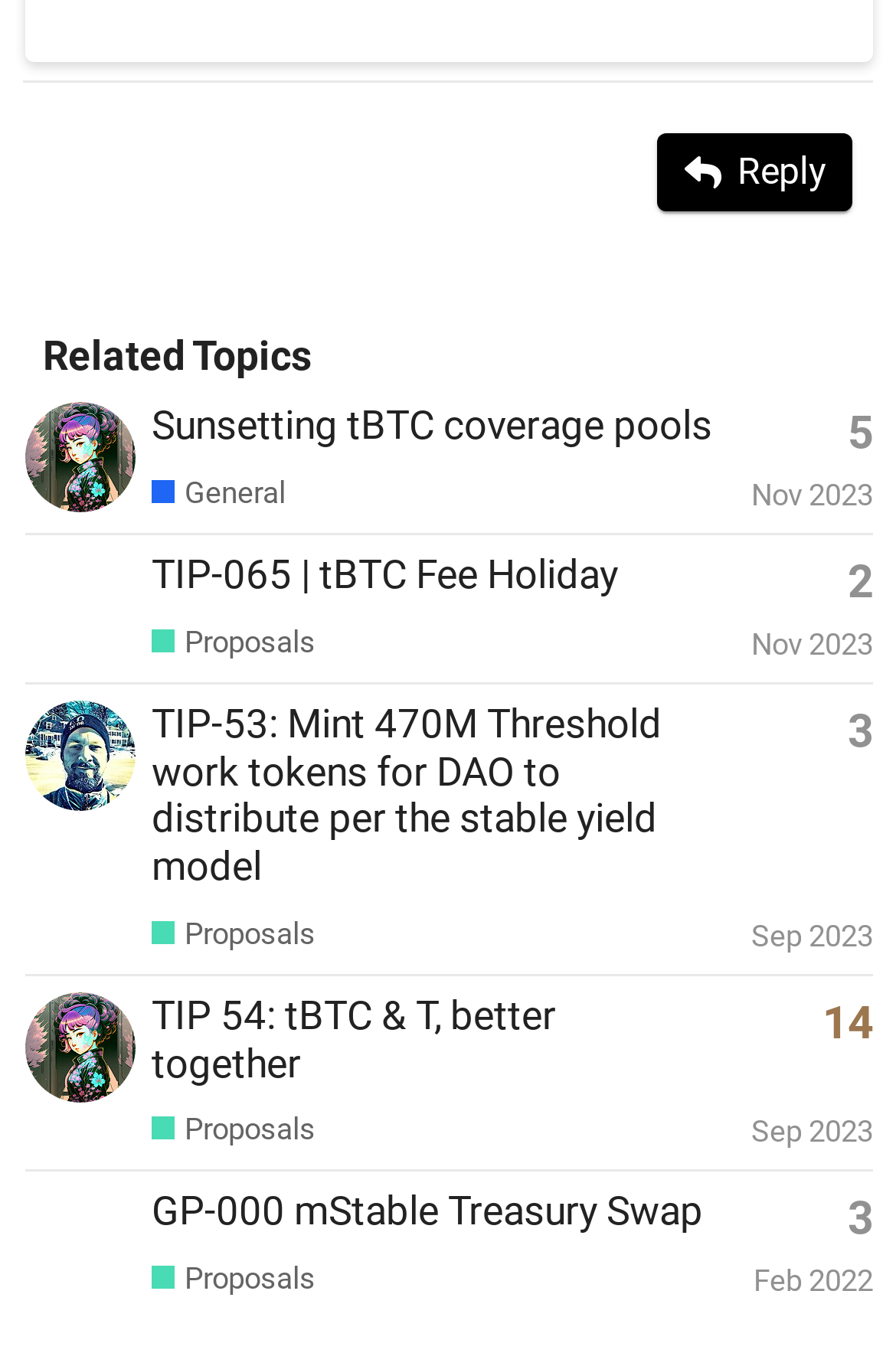Given the webpage screenshot and the description, determine the bounding box coordinates (top-left x, top-left y, bottom-right x, bottom-right y) that define the location of the UI element matching this description: parent_node: SEARCH name="s"

None